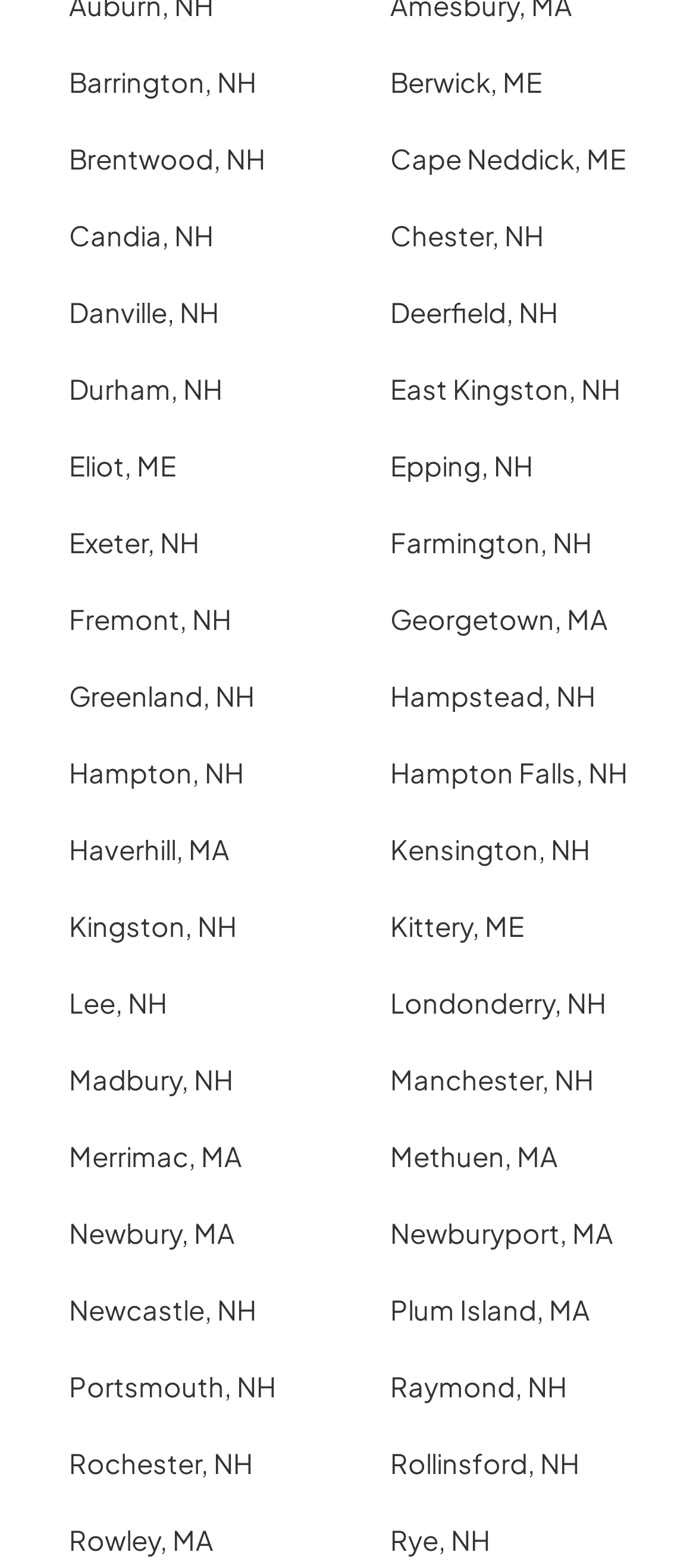How many unique locations are listed on this webpage?
Use the image to answer the question with a single word or phrase.

39